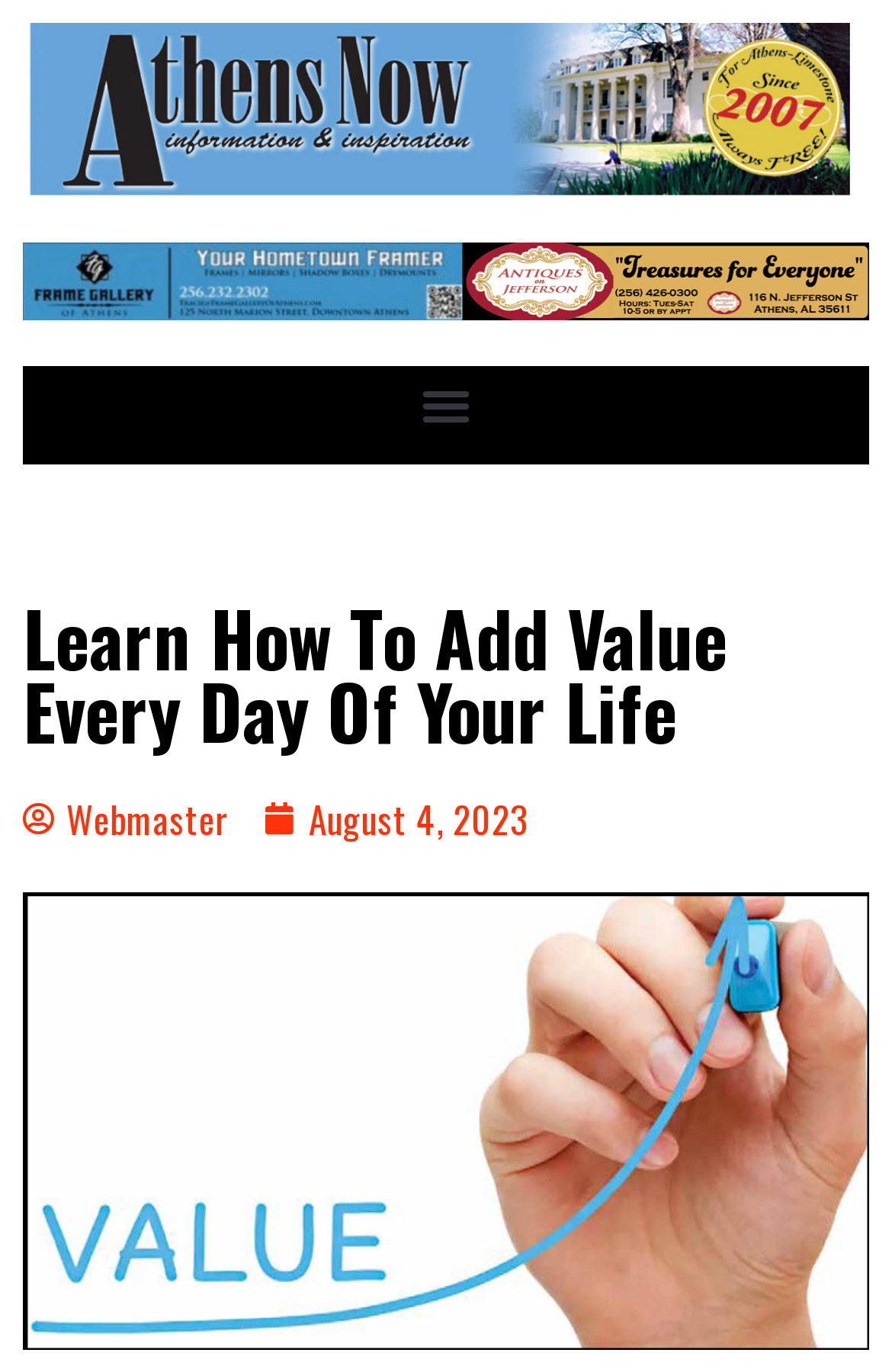Predict the bounding box for the UI component with the following description: "Webmaster".

[0.026, 0.579, 0.256, 0.617]